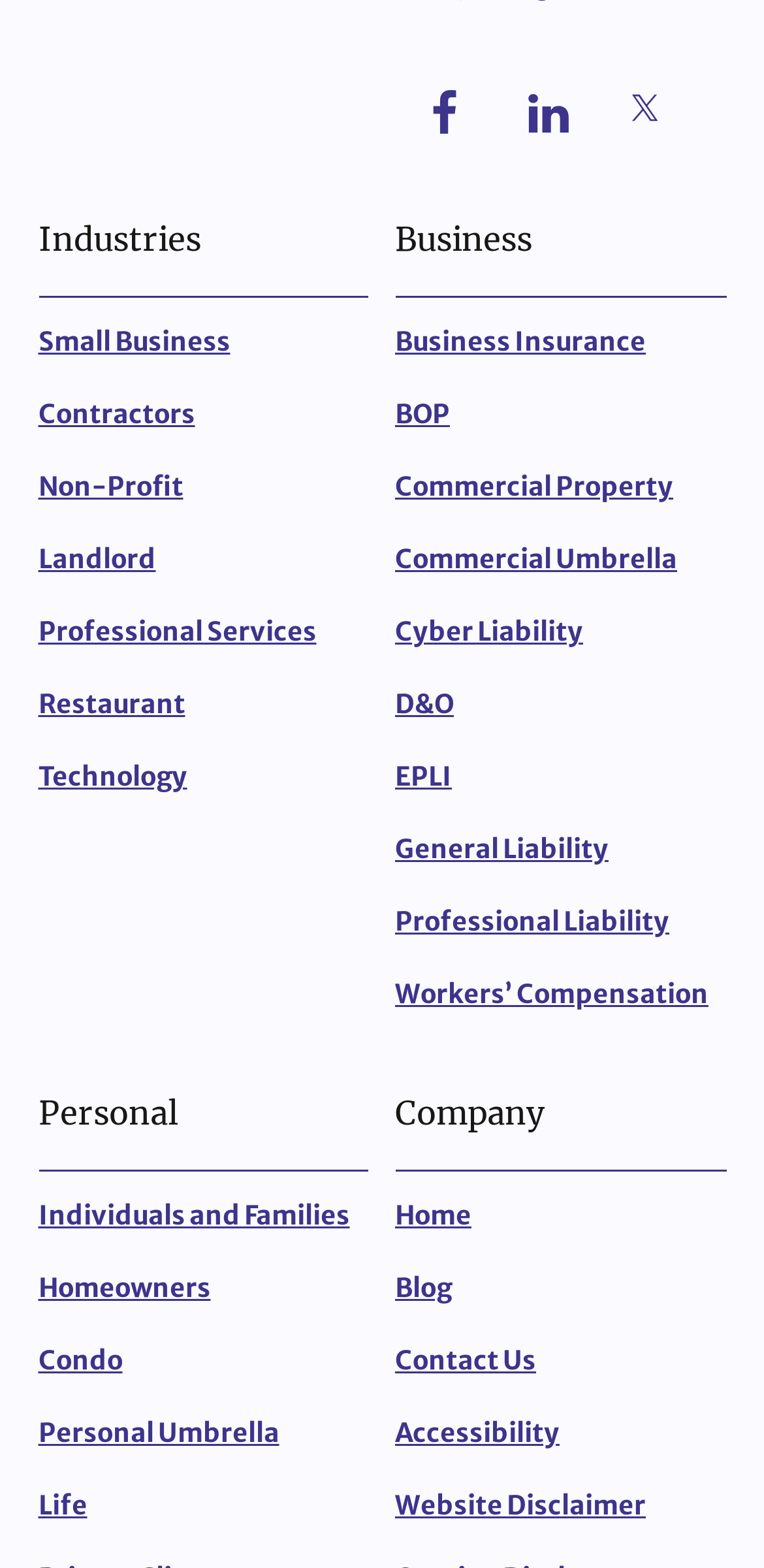Determine the bounding box coordinates of the target area to click to execute the following instruction: "Explore Small Business."

[0.05, 0.208, 0.301, 0.229]